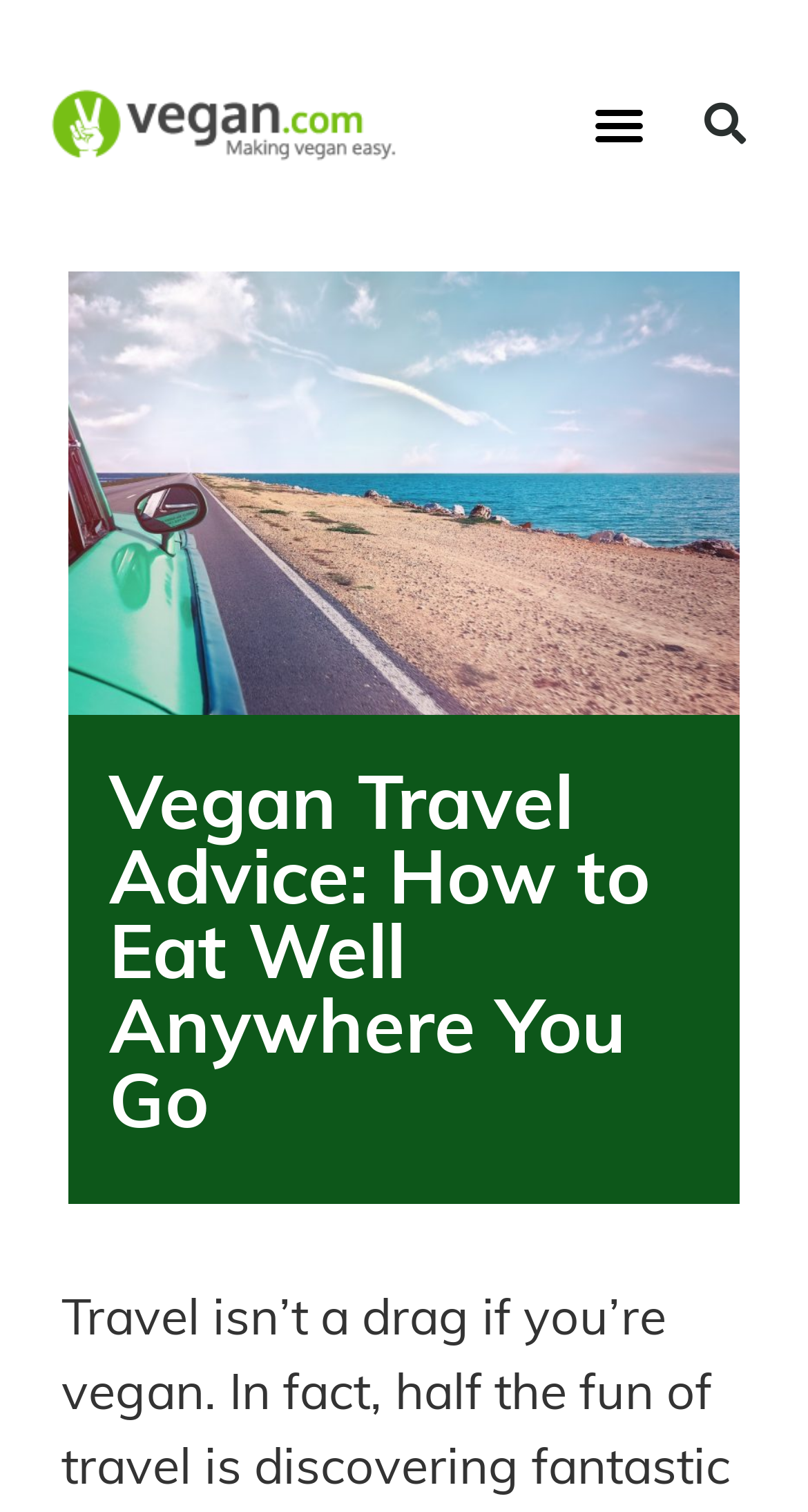What is the main heading of this webpage about?
Kindly offer a detailed explanation using the data available in the image.

The main heading is located below the image and is a prominent heading on the webpage. It indicates that the webpage is about providing advice for vegan travelers.